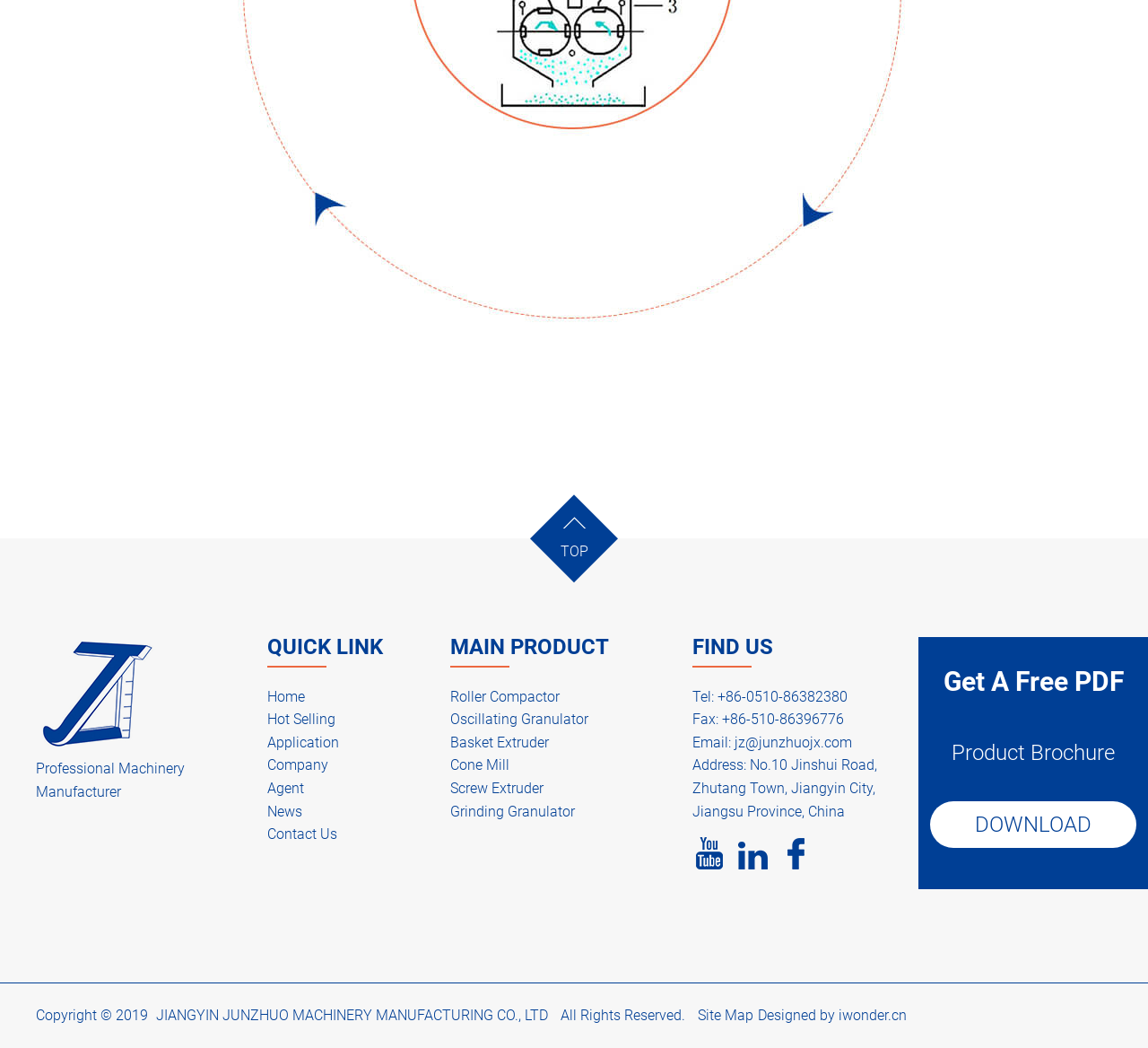Please identify the bounding box coordinates of the element on the webpage that should be clicked to follow this instruction: "Download the product brochure". The bounding box coordinates should be given as four float numbers between 0 and 1, formatted as [left, top, right, bottom].

[0.81, 0.765, 0.99, 0.809]